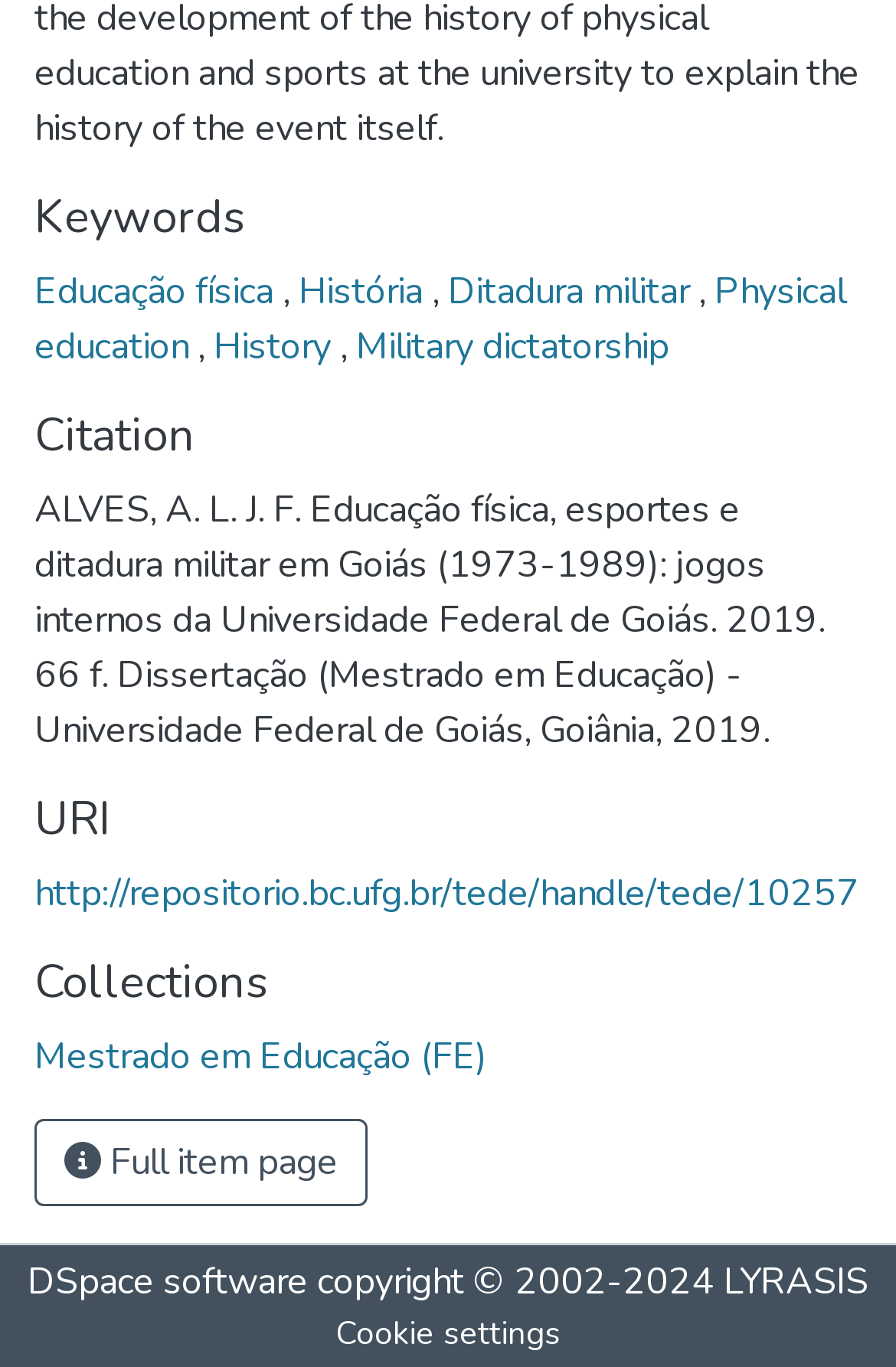Locate the UI element described by Full item page in the provided webpage screenshot. Return the bounding box coordinates in the format (top-left x, top-left y, bottom-right x, bottom-right y), ensuring all values are between 0 and 1.

[0.038, 0.818, 0.41, 0.882]